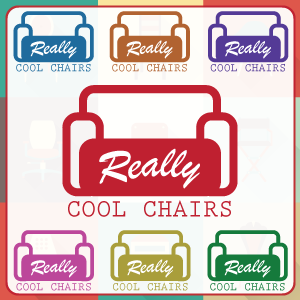How many smaller variations of the logo are surrounding the central logo?
Give a one-word or short-phrase answer derived from the screenshot.

Four